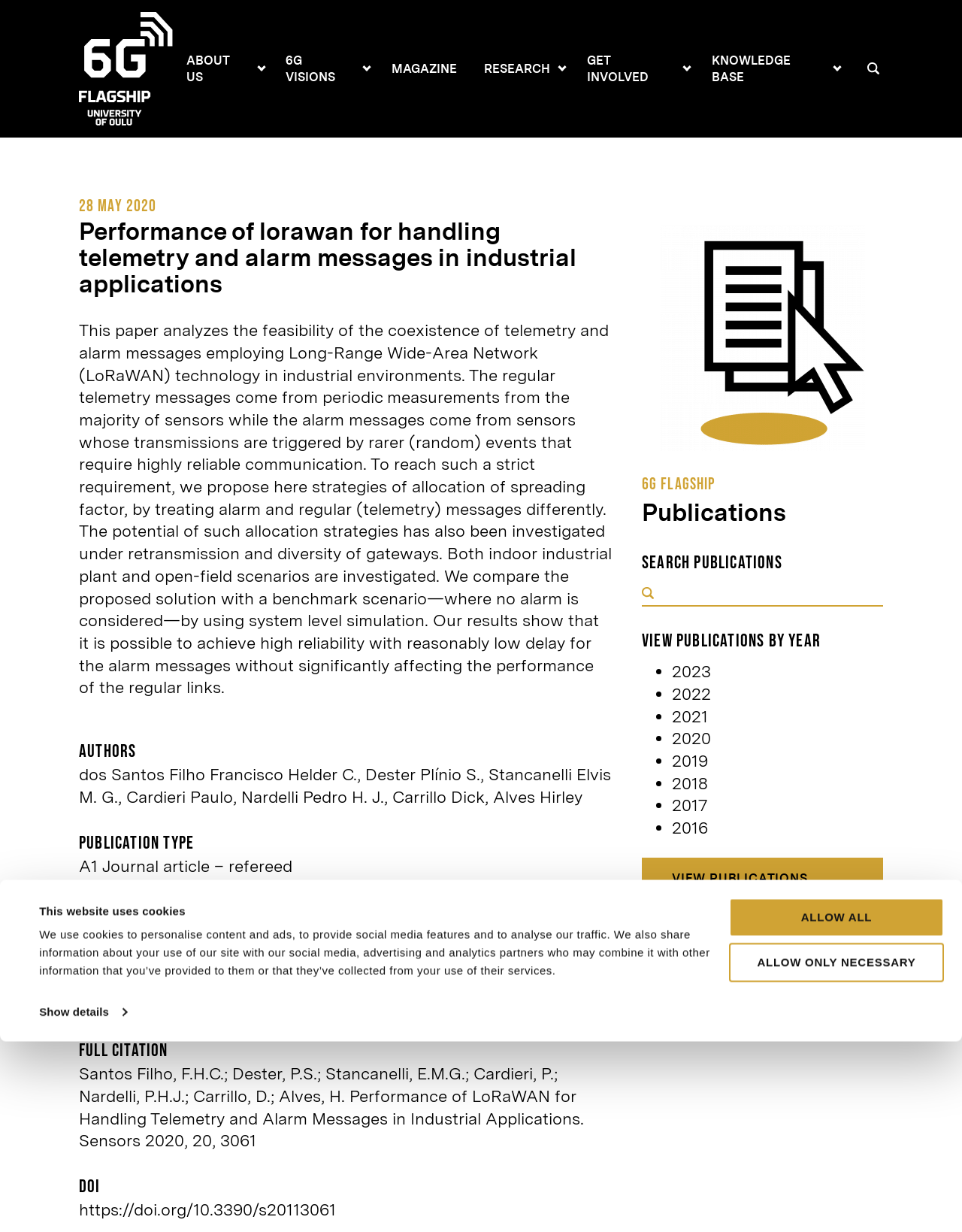Identify the bounding box coordinates for the UI element described as: "Show details".

[0.041, 0.748, 0.132, 0.766]